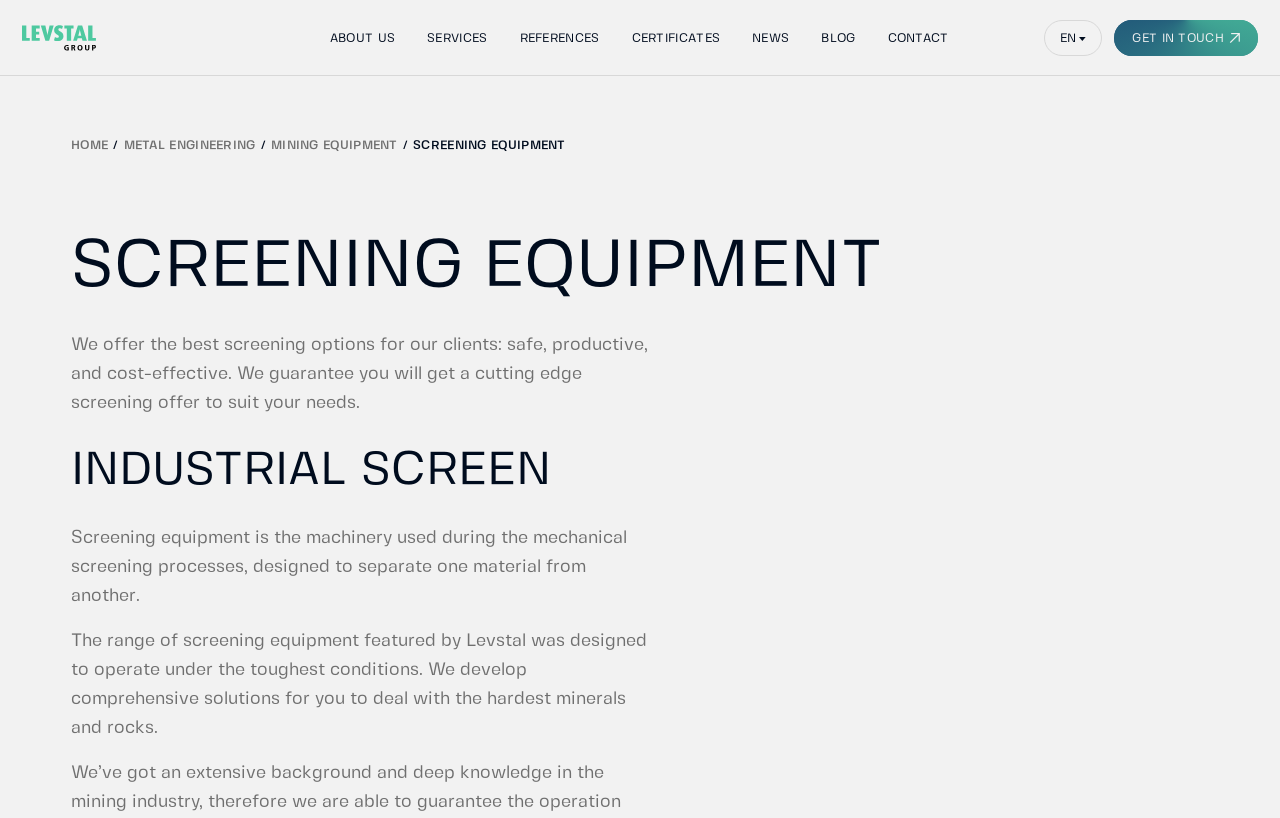Find and indicate the bounding box coordinates of the region you should select to follow the given instruction: "Click the MINING EQUIPMENT link".

[0.212, 0.171, 0.311, 0.186]